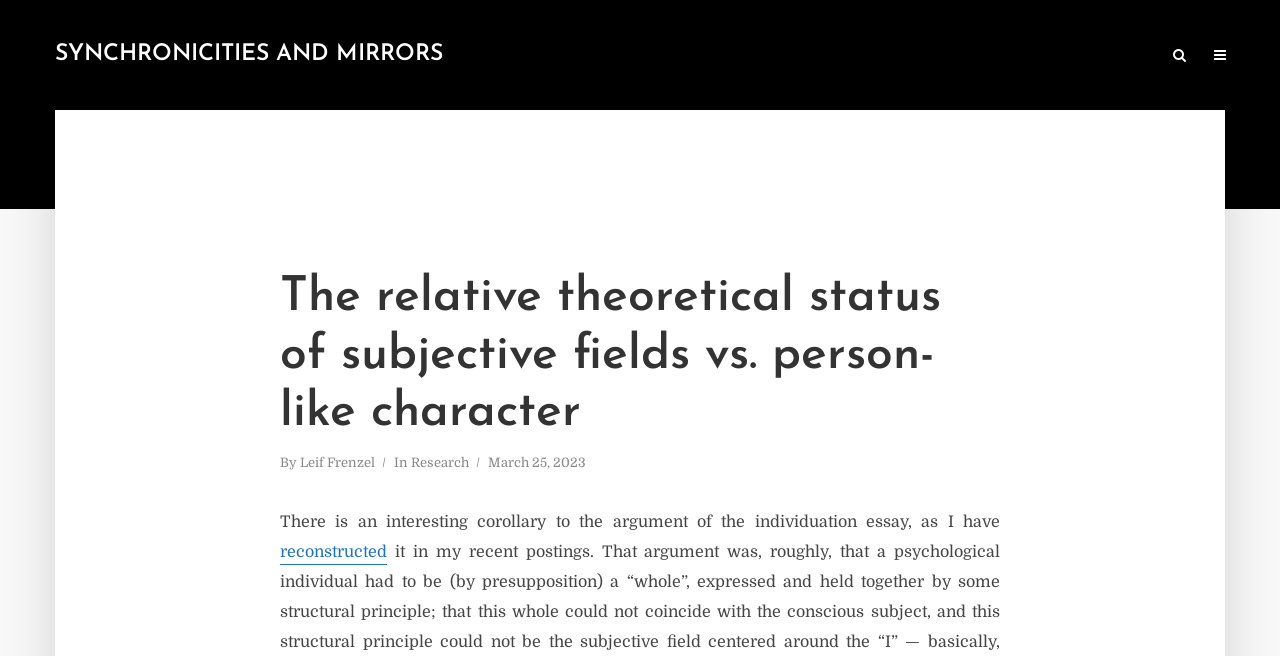Please respond in a single word or phrase: 
What is the date of this article?

March 25, 2023